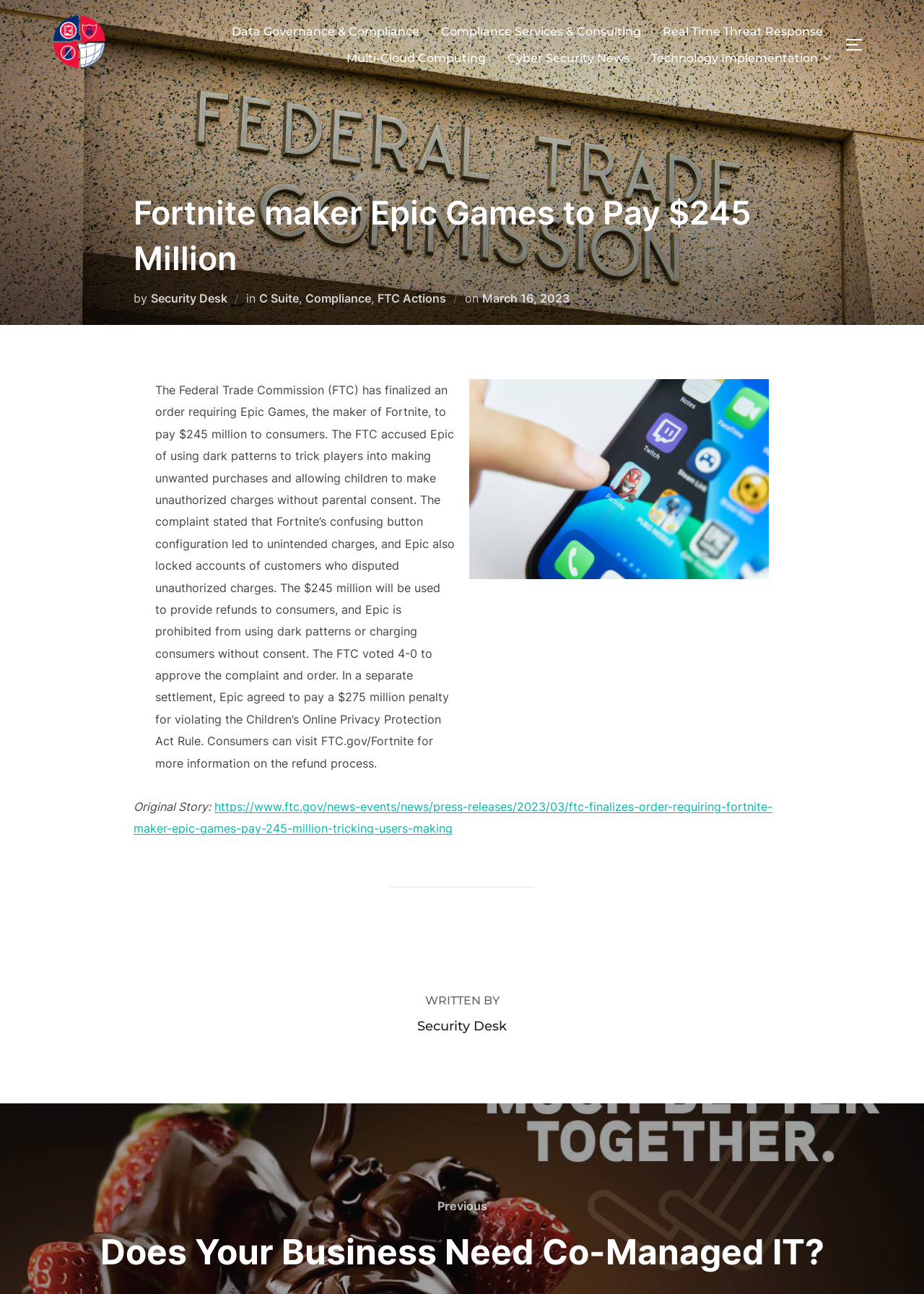Please identify the webpage's heading and generate its text content.

Fortnite maker Epic Games to Pay $245 Million